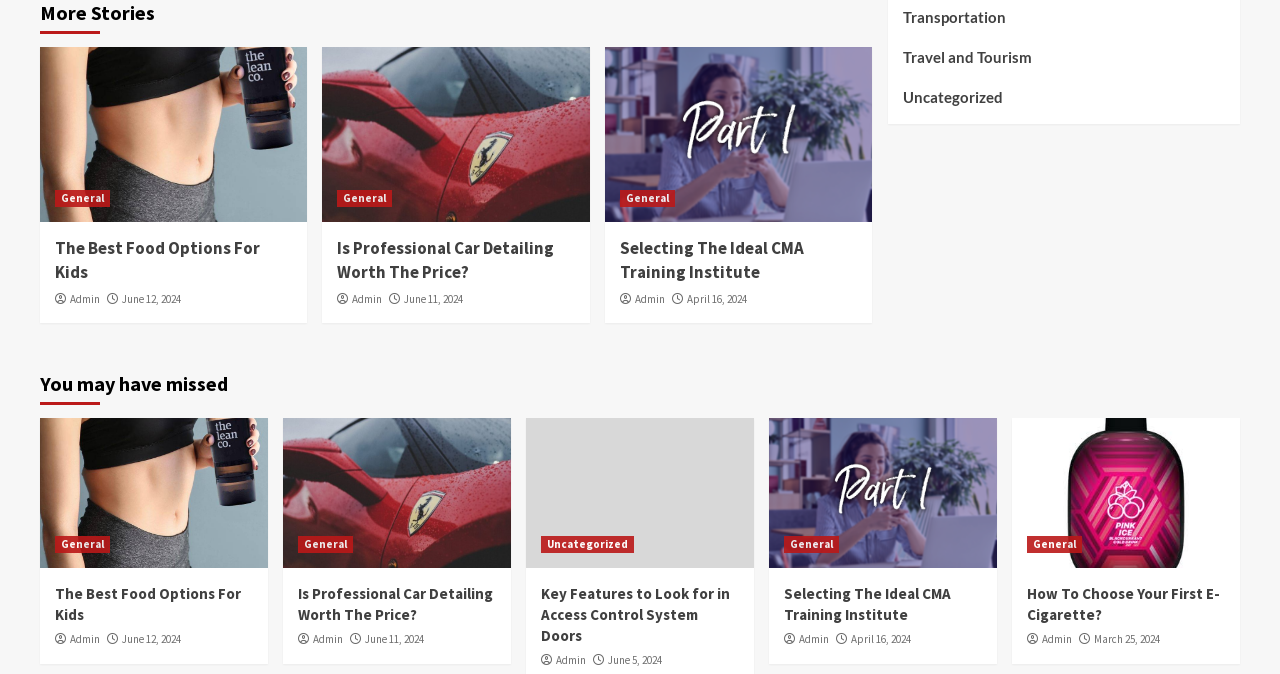Please specify the bounding box coordinates of the region to click in order to perform the following instruction: "Check the article about how to choose your first e-cigarette".

[0.791, 0.62, 0.969, 0.843]